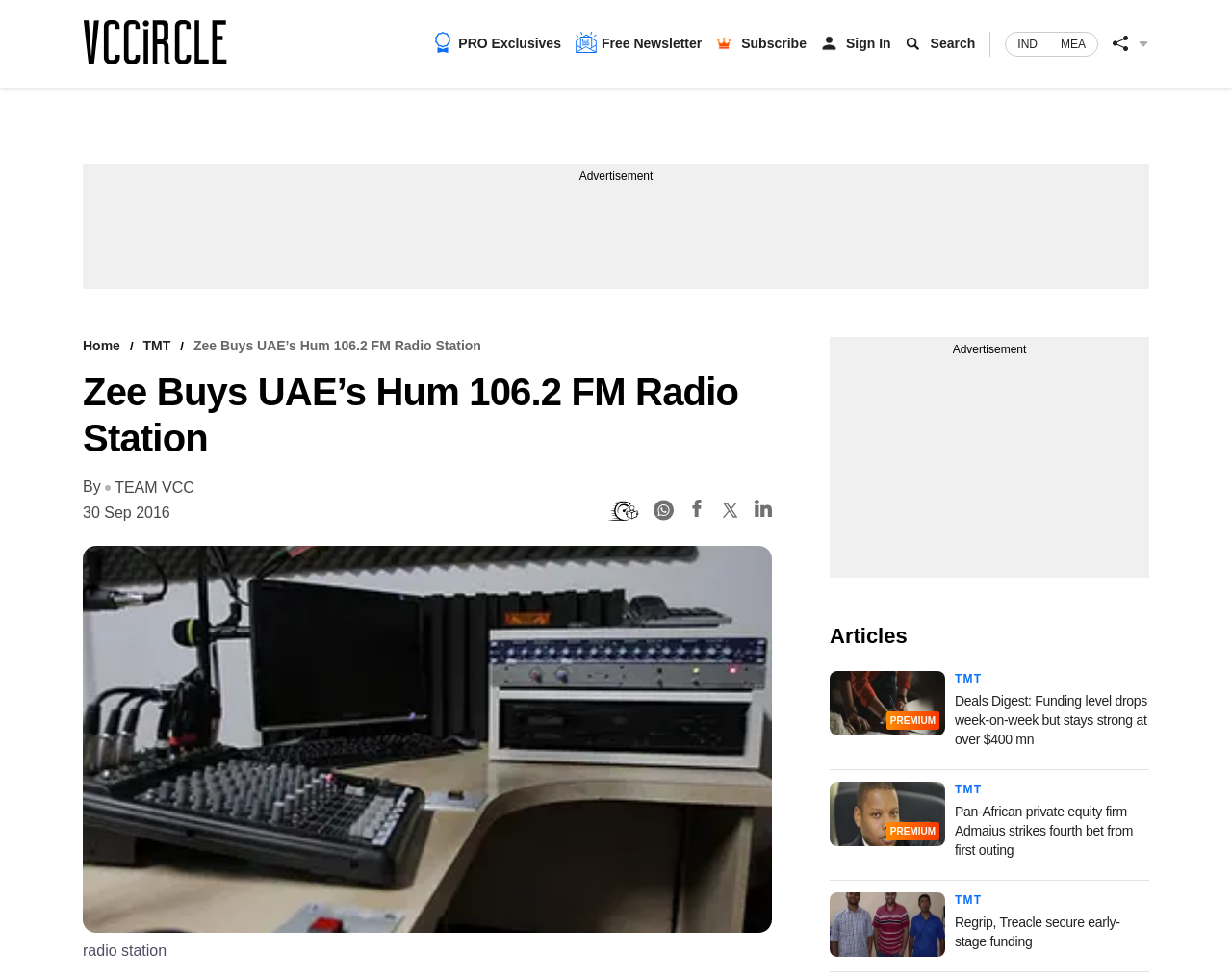Identify the bounding box coordinates of the element that should be clicked to fulfill this task: "Click on the 'Facebook' link". The coordinates should be provided as four float numbers between 0 and 1, i.e., [left, top, right, bottom].

[0.559, 0.514, 0.573, 0.531]